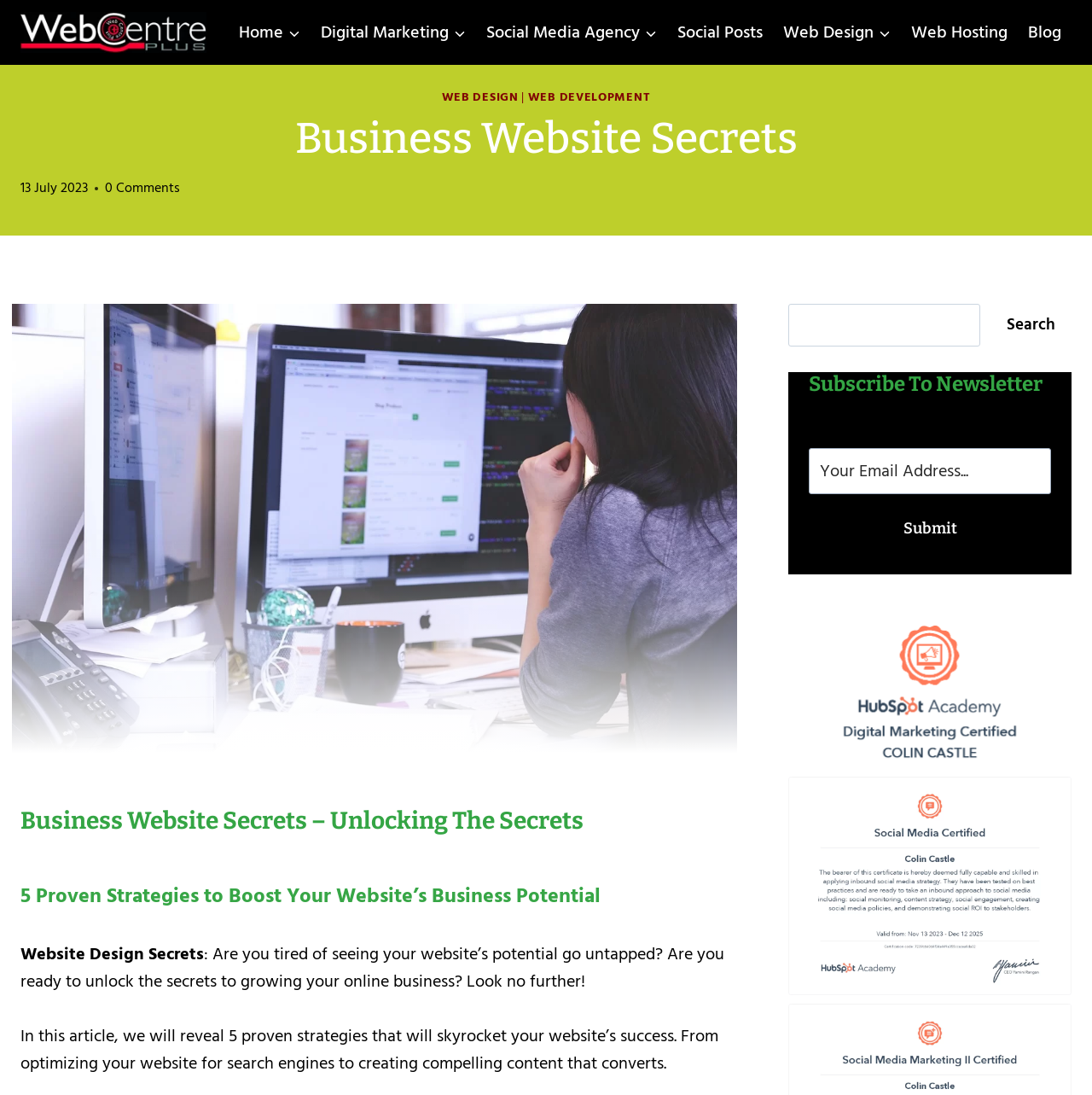Bounding box coordinates should be in the format (top-left x, top-left y, bottom-right x, bottom-right y) and all values should be floating point numbers between 0 and 1. Determine the bounding box coordinate for the UI element described as: Blog

[0.932, 0.0, 0.981, 0.059]